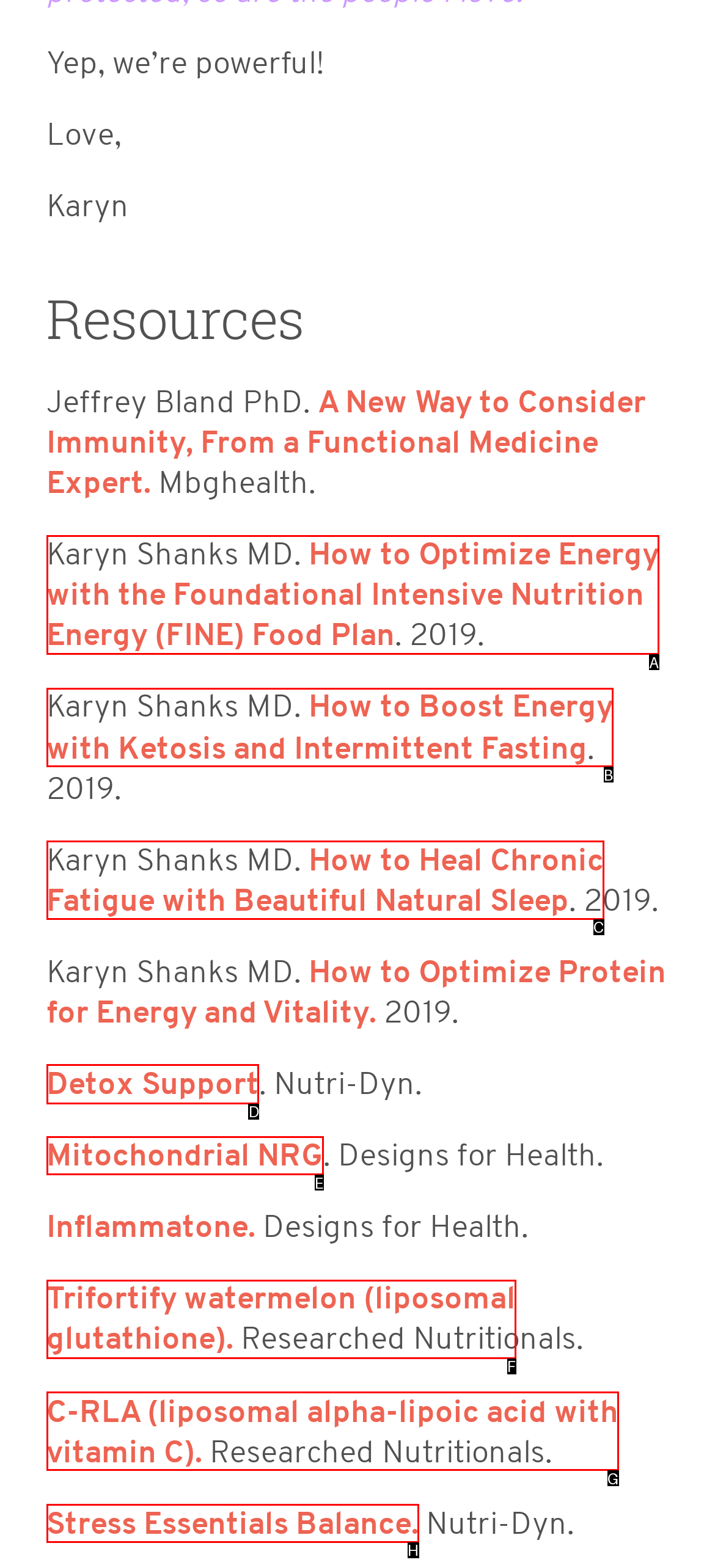Select the appropriate HTML element that needs to be clicked to execute the following task: Visit the page about detox support. Respond with the letter of the option.

D